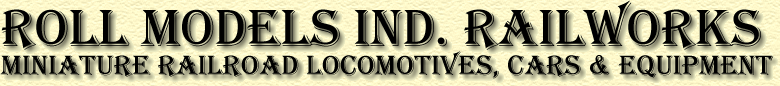What is the purpose of this image?
Answer with a single word or short phrase according to what you see in the image.

key identifier for Roll Models Inc.